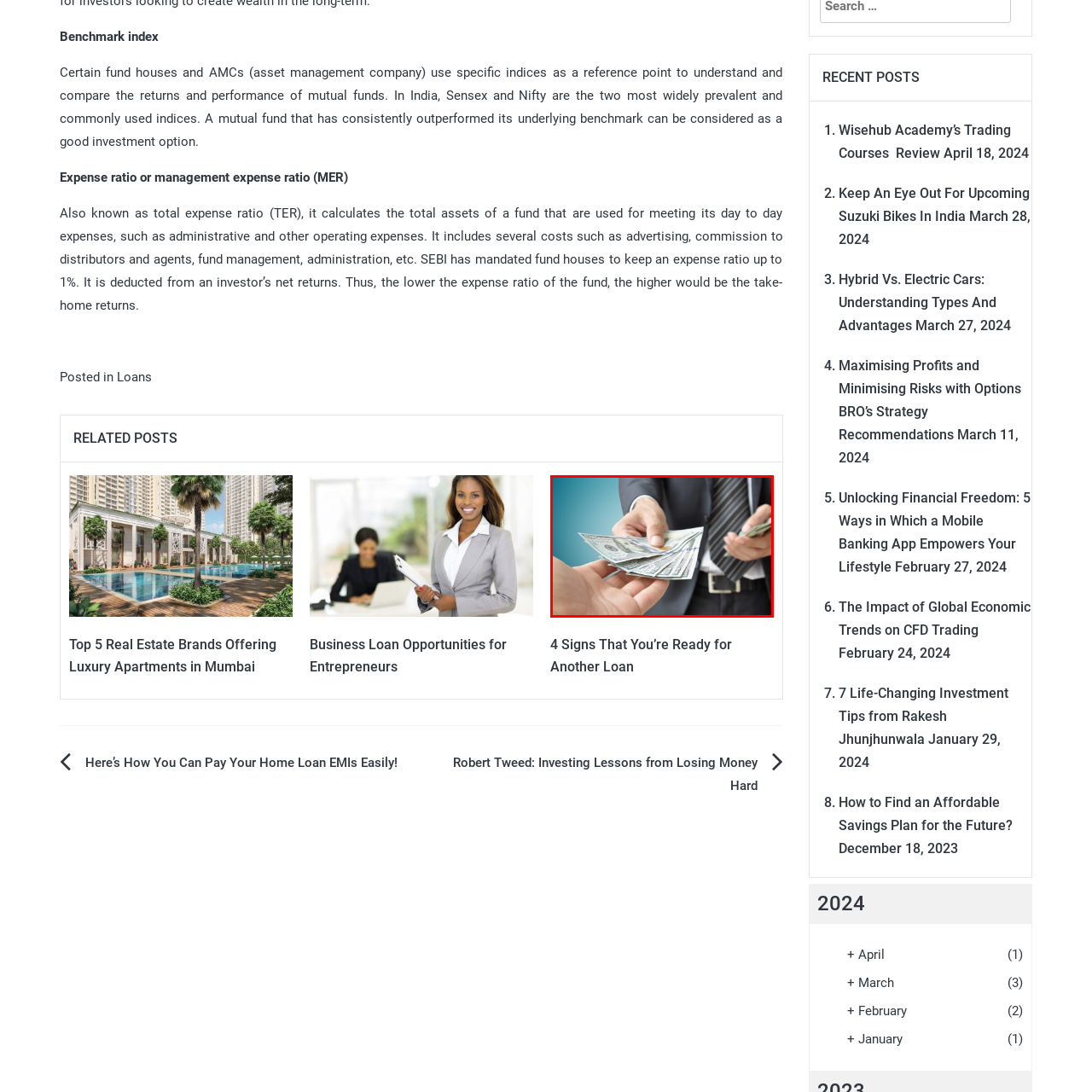Observe the image enclosed by the red rectangle, then respond to the question in one word or phrase:
What is the context of the image related to?

Financial services or business dealings